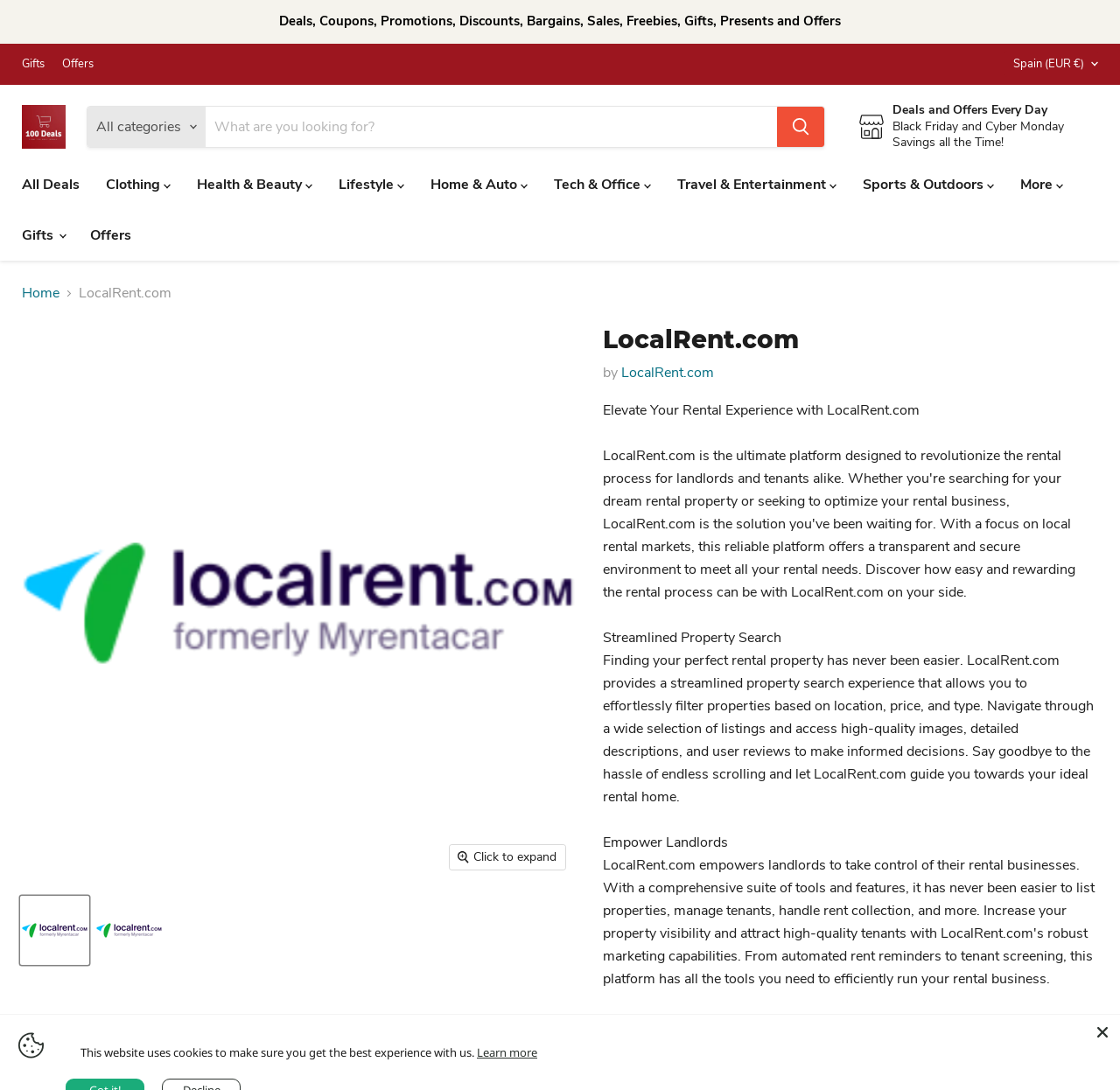Please locate the bounding box coordinates of the element that should be clicked to complete the given instruction: "Click on Gifts".

[0.02, 0.053, 0.04, 0.065]